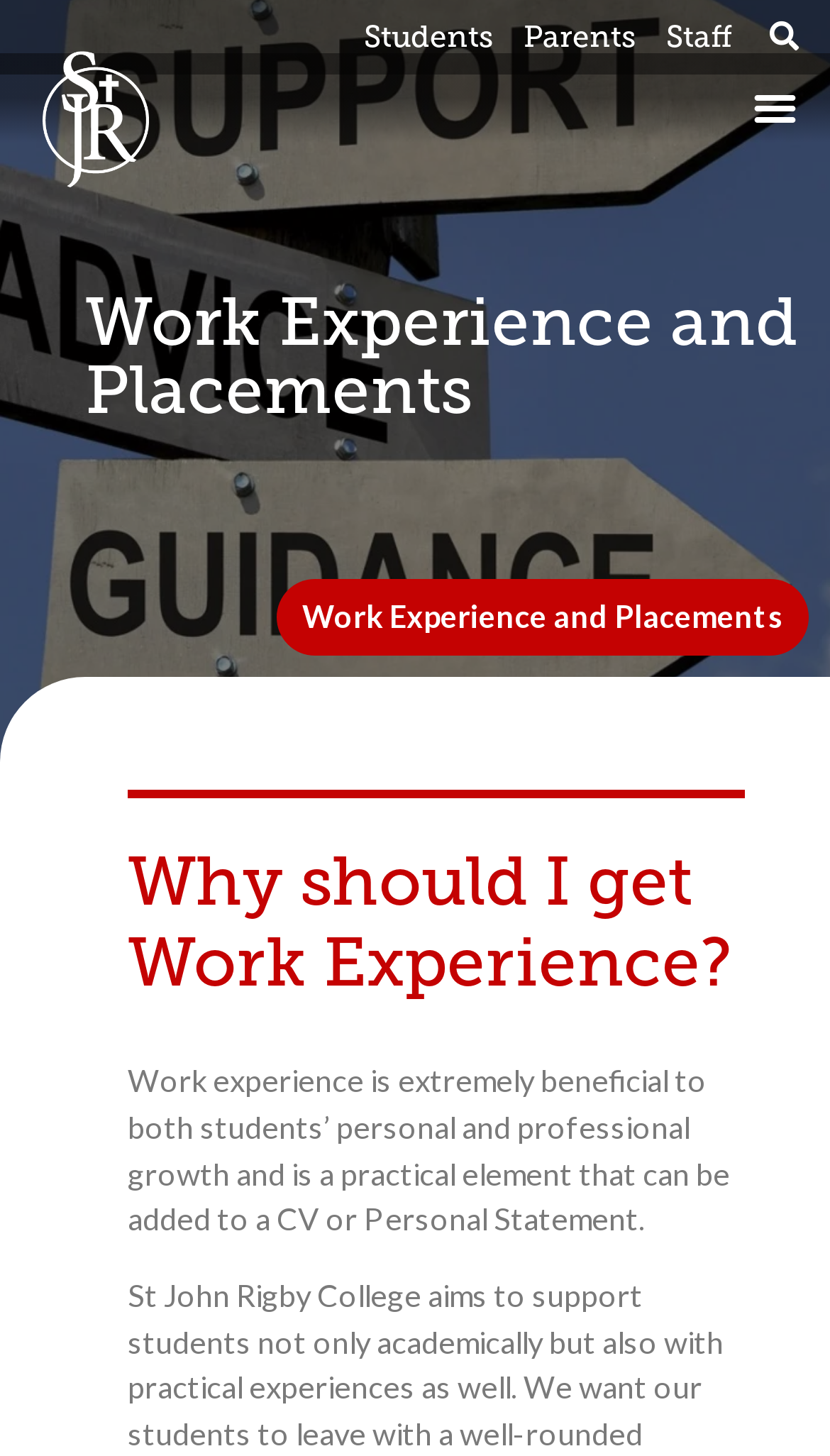What is the name of the college?
Give a single word or phrase answer based on the content of the image.

St John Rigby College